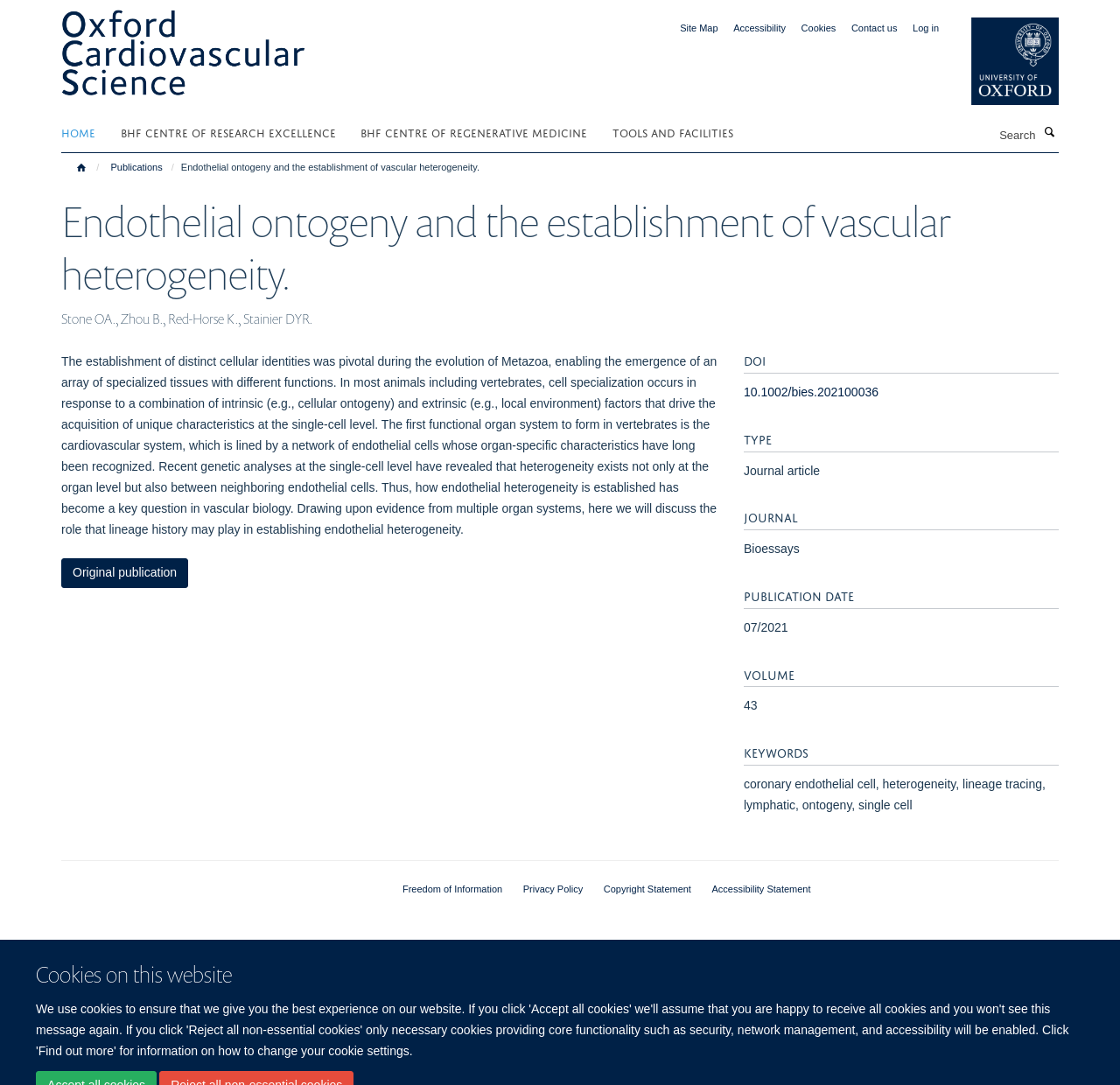Please identify the bounding box coordinates of the region to click in order to complete the task: "Log in". The coordinates must be four float numbers between 0 and 1, specified as [left, top, right, bottom].

[0.815, 0.021, 0.838, 0.031]